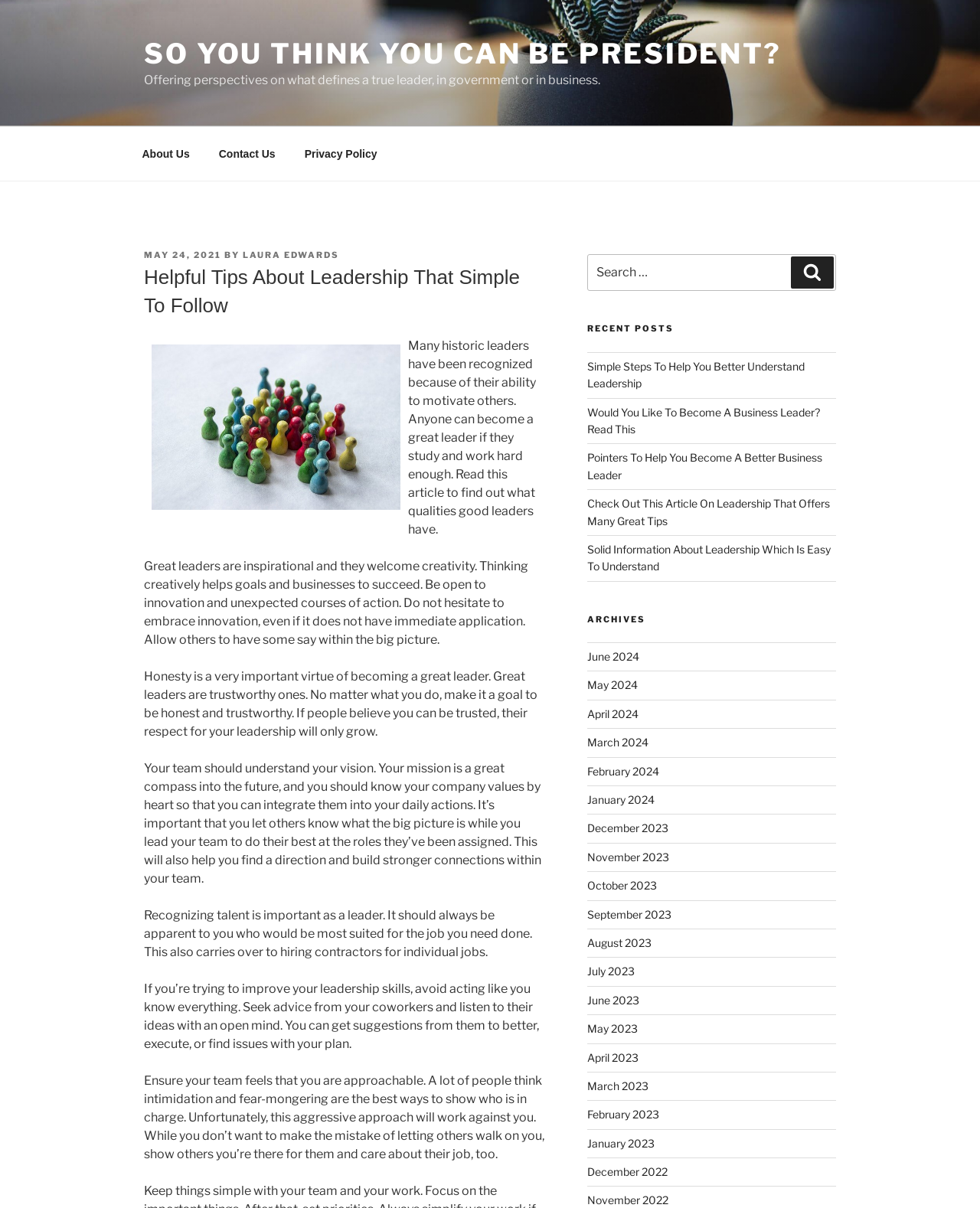Determine the bounding box coordinates of the area to click in order to meet this instruction: "Read the article 'Simple Steps To Help You Better Understand Leadership'".

[0.599, 0.298, 0.821, 0.323]